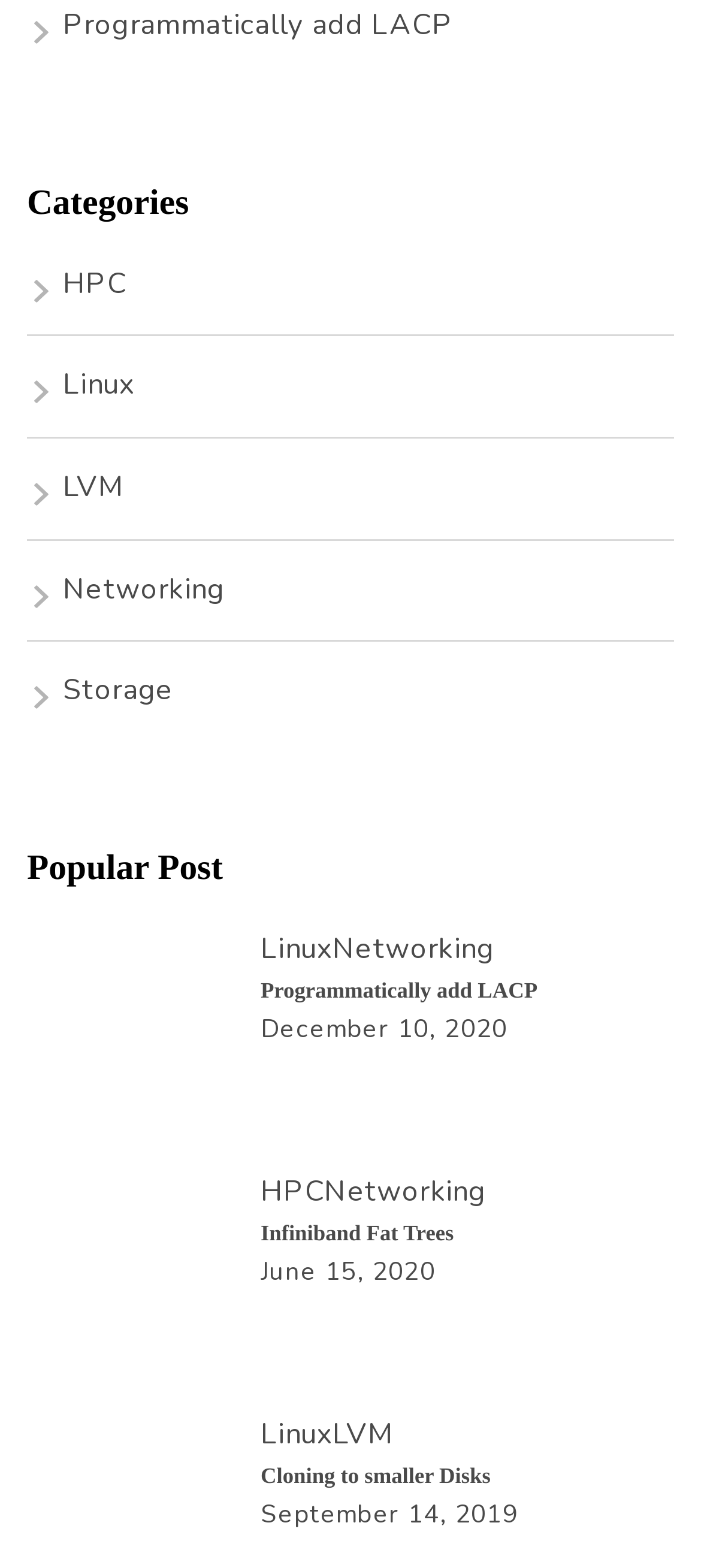Determine the bounding box for the UI element described here: "Cloning to smaller Disks".

[0.372, 0.934, 0.7, 0.95]